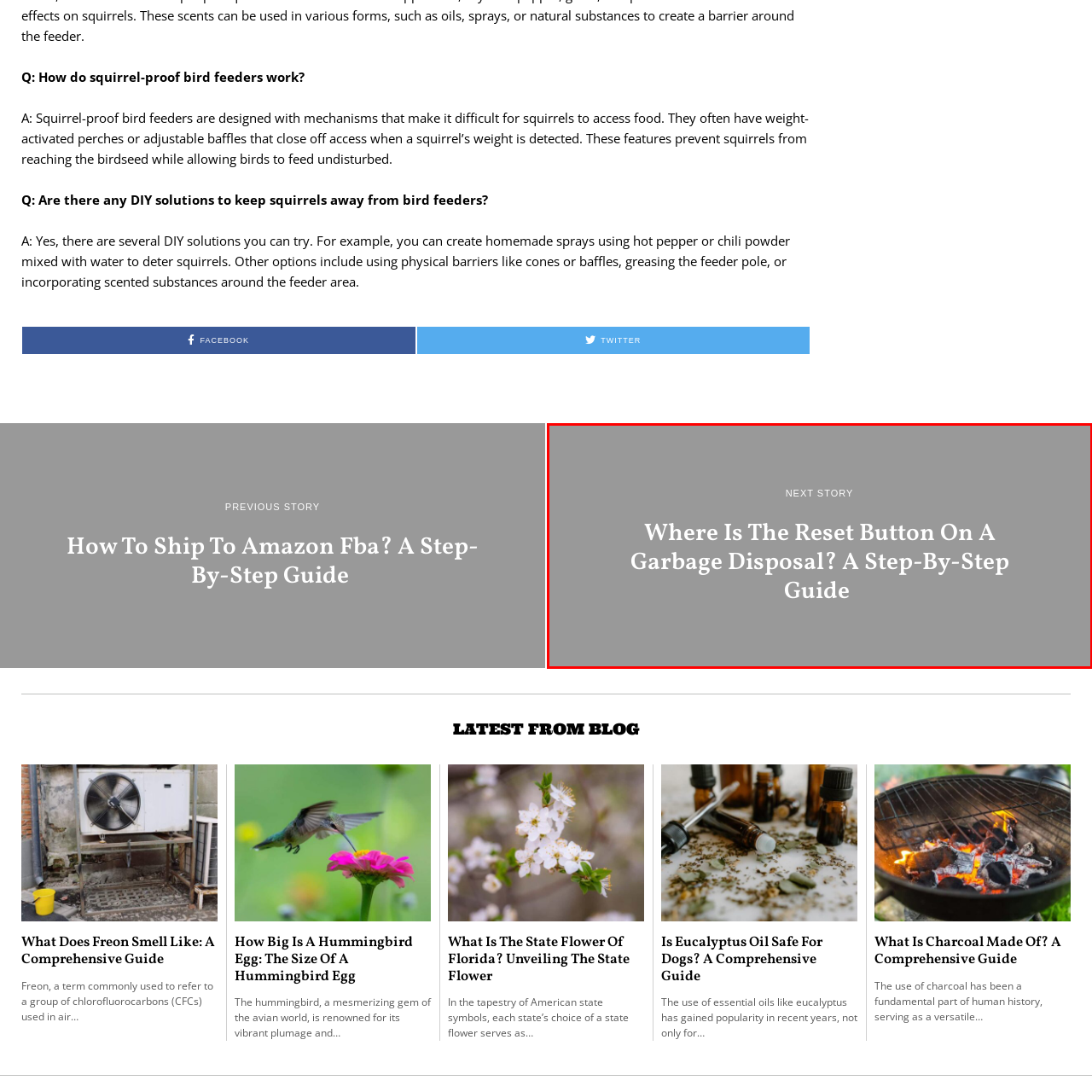What is the purpose of the article?
Inspect the image within the red bounding box and answer the question in detail.

The purpose of the article is to provide a detailed guide for users to locate the reset button on their garbage disposal units. This is inferred from the title of the header, which suggests a step-by-step guide for users who may be unfamiliar with their appliances.